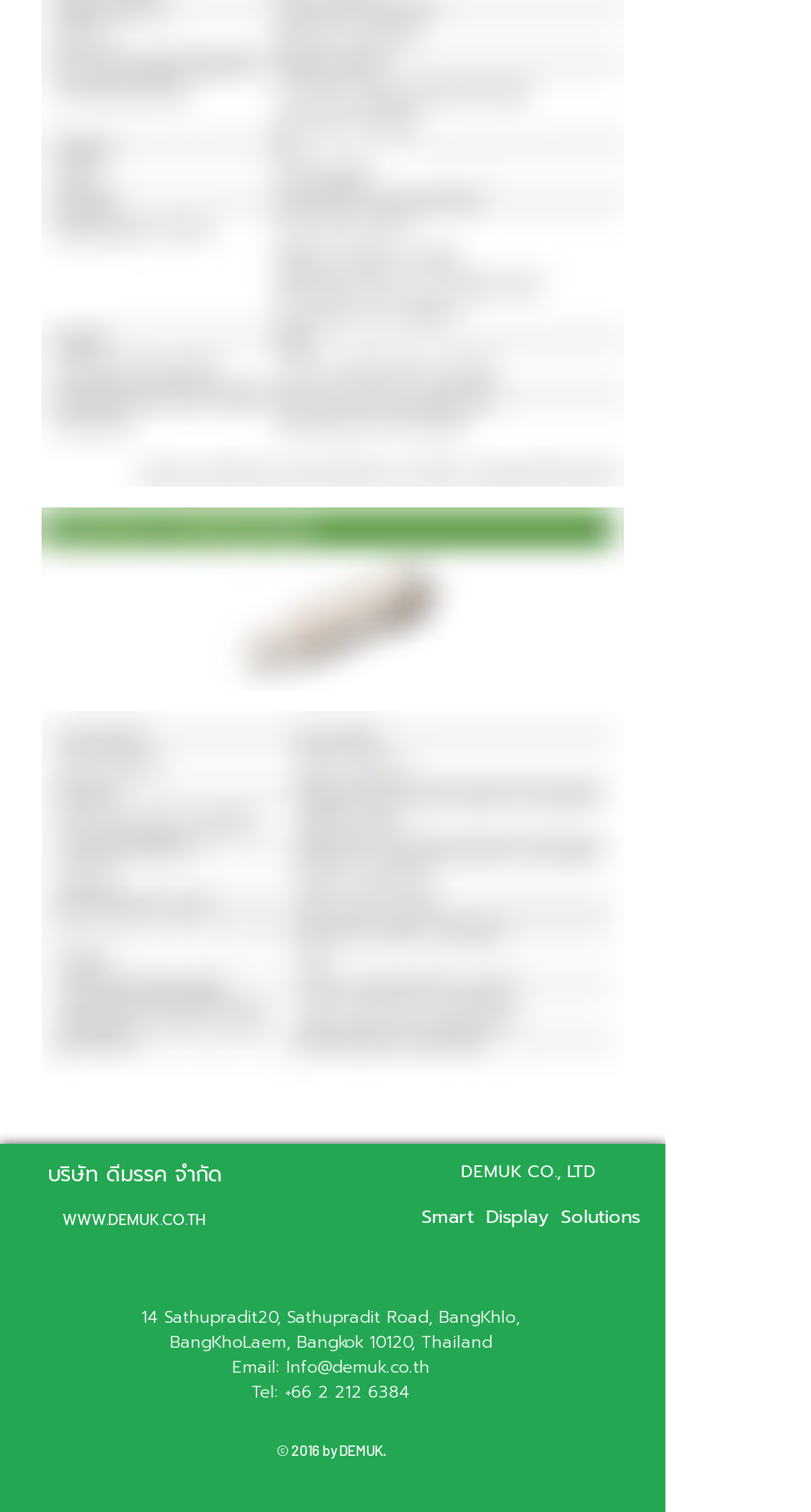Please provide the bounding box coordinates in the format (top-left x, top-left y, bottom-right x, bottom-right y). Remember, all values are floating point numbers between 0 and 1. What is the bounding box coordinate of the region described as: บริษัท ดีมรรค จำกัด

[0.059, 0.766, 0.274, 0.787]